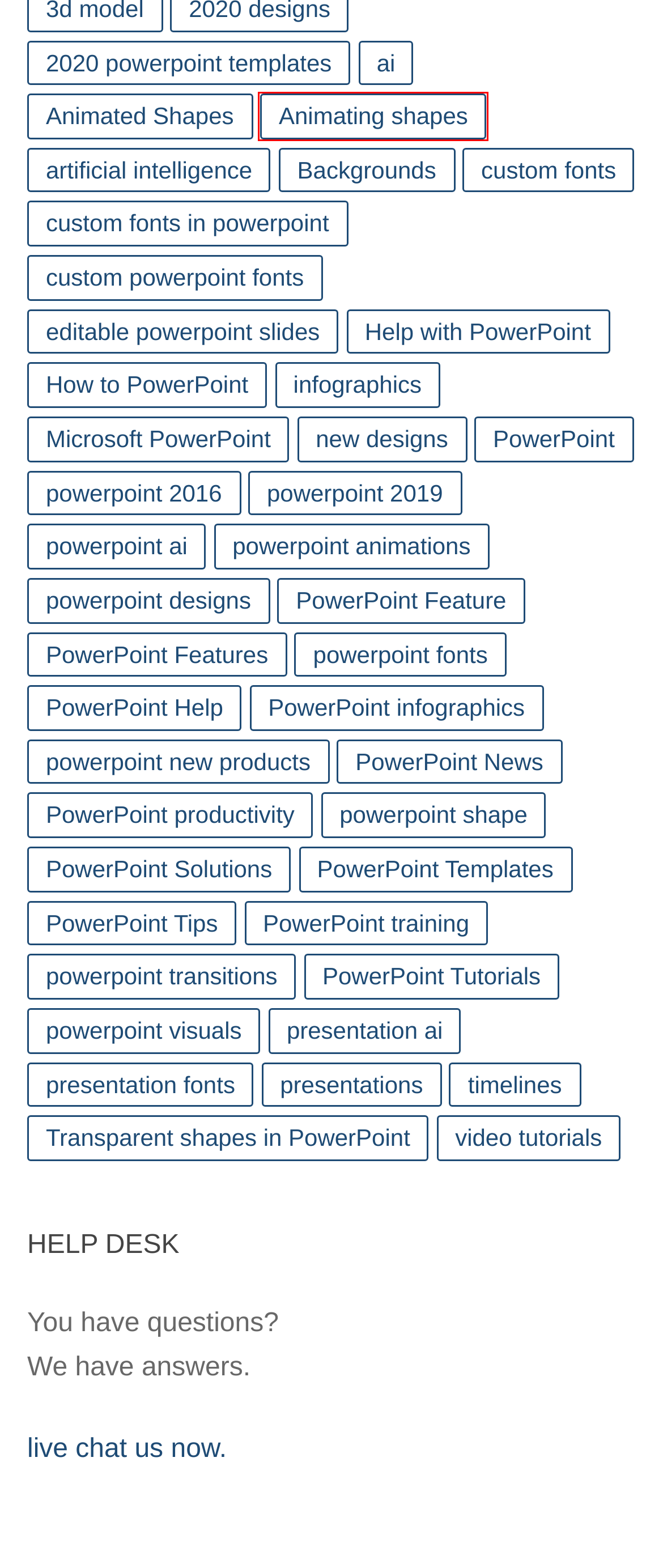Consider the screenshot of a webpage with a red bounding box around an element. Select the webpage description that best corresponds to the new page after clicking the element inside the red bounding box. Here are the candidates:
A. Animating shapes Archives - PresentationPro Blog
B. Animated Shapes Archives - PresentationPro Blog
C. artificial intelligence Archives - PresentationPro Blog
D. powerpoint transitions Archives - PresentationPro Blog
E. powerpoint designs Archives - PresentationPro Blog
F. PowerPoint Feature Archives - PresentationPro Blog
G. PresentationPro - Contact Sales & Support
H. timelines Archives - PresentationPro Blog

A